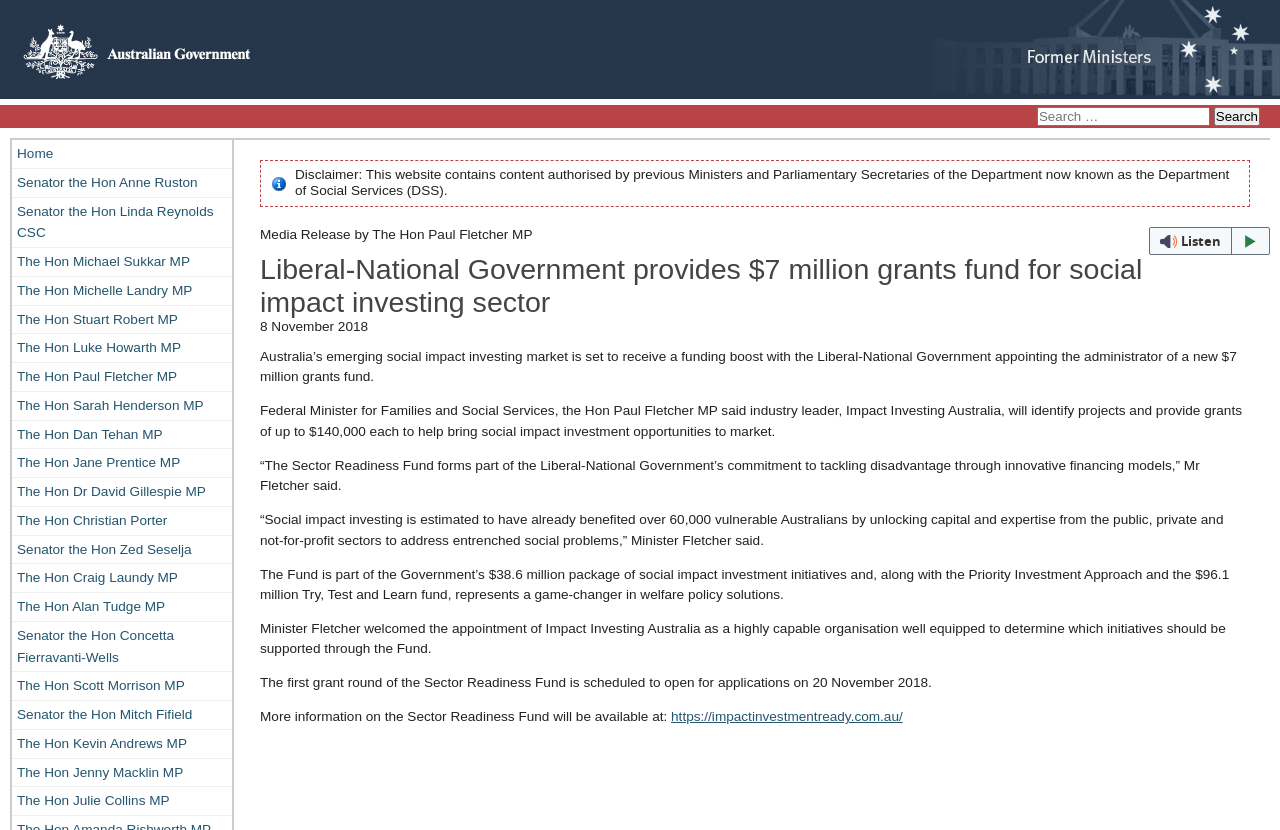Extract the heading text from the webpage.

Liberal-National Government provides $7 million grants fund for social impact investing sector